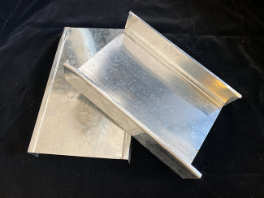In what types of applications are the studs commonly used?
Give a single word or phrase as your answer by examining the image.

Residential and commercial